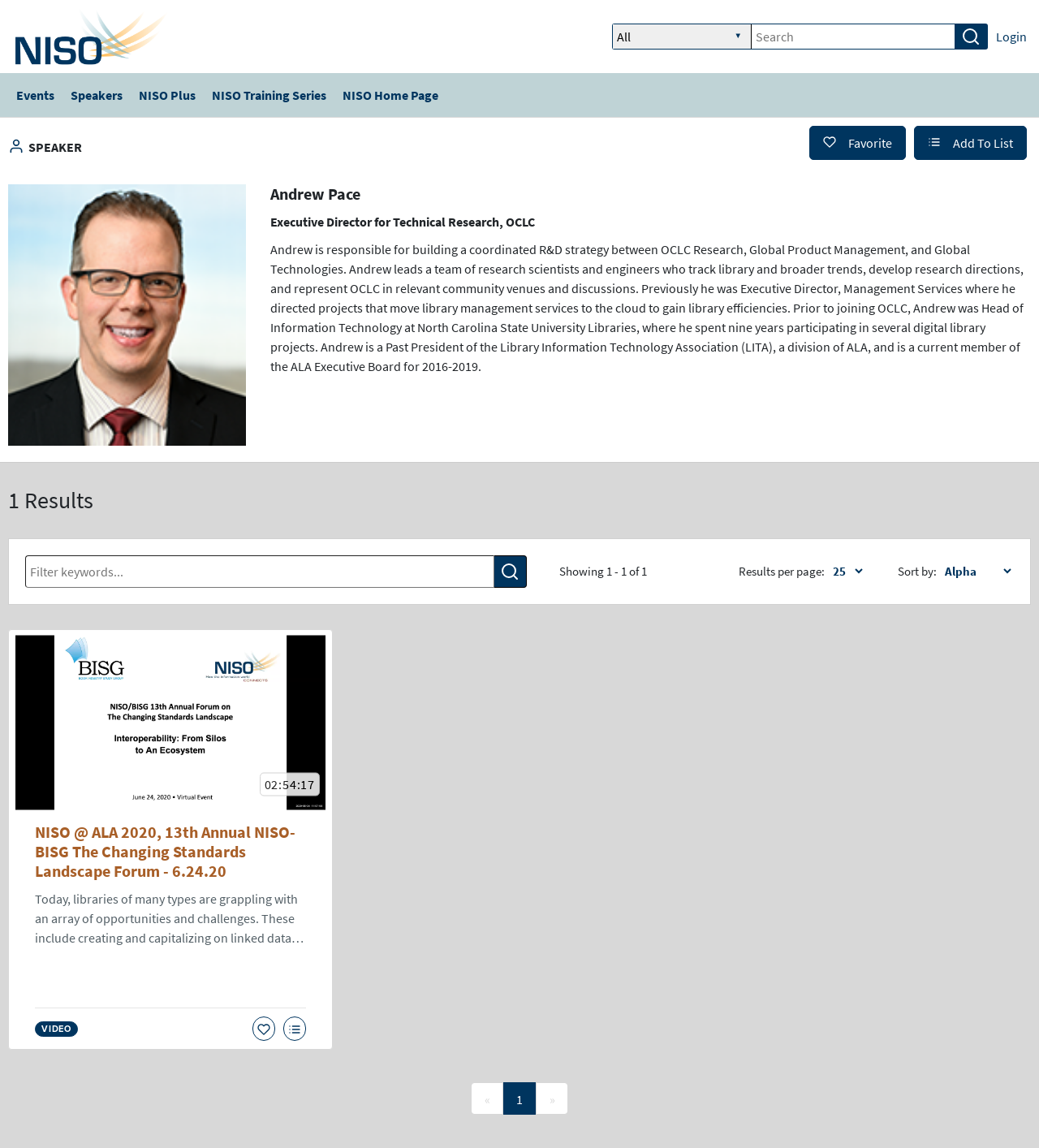Identify the bounding box of the HTML element described as: "NISO Training Series".

[0.204, 0.074, 0.314, 0.091]